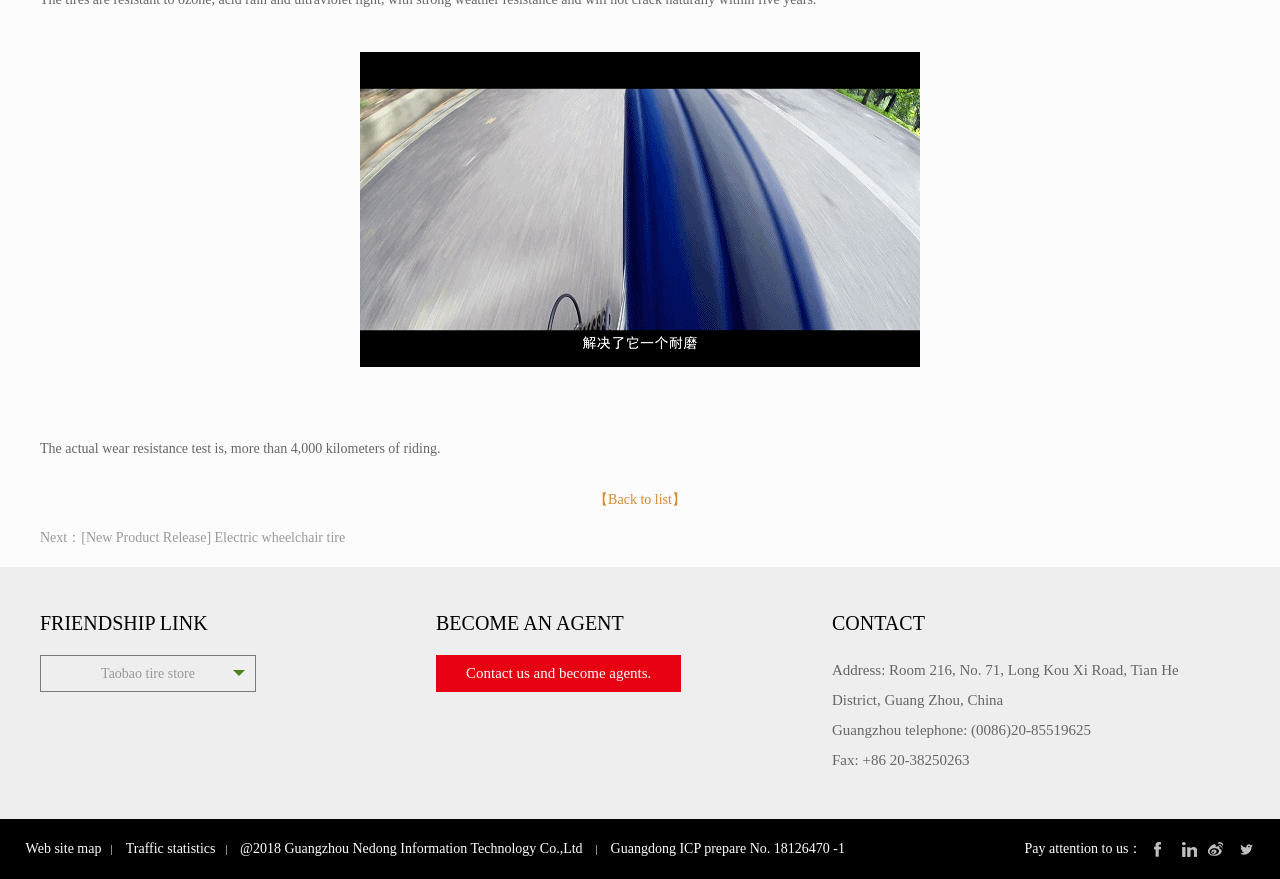What is the purpose of the 'BECOME AN AGENT' section?
Relying on the image, give a concise answer in one word or a brief phrase.

To become an agent